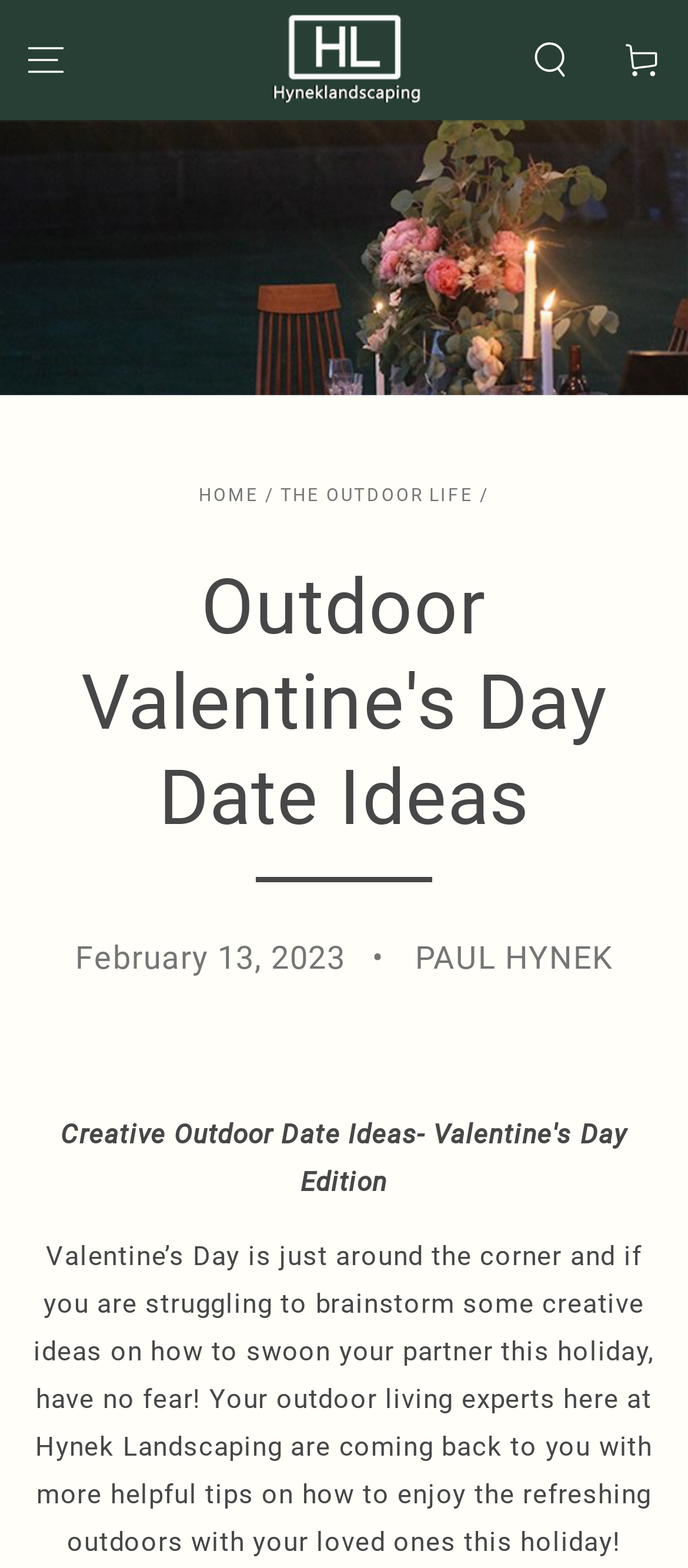What is the author of the article?
Refer to the image and provide a detailed answer to the question.

I found the author's name by looking at the header section of the webpage, where I saw a static text element containing the name 'PAUL HYNEK'.